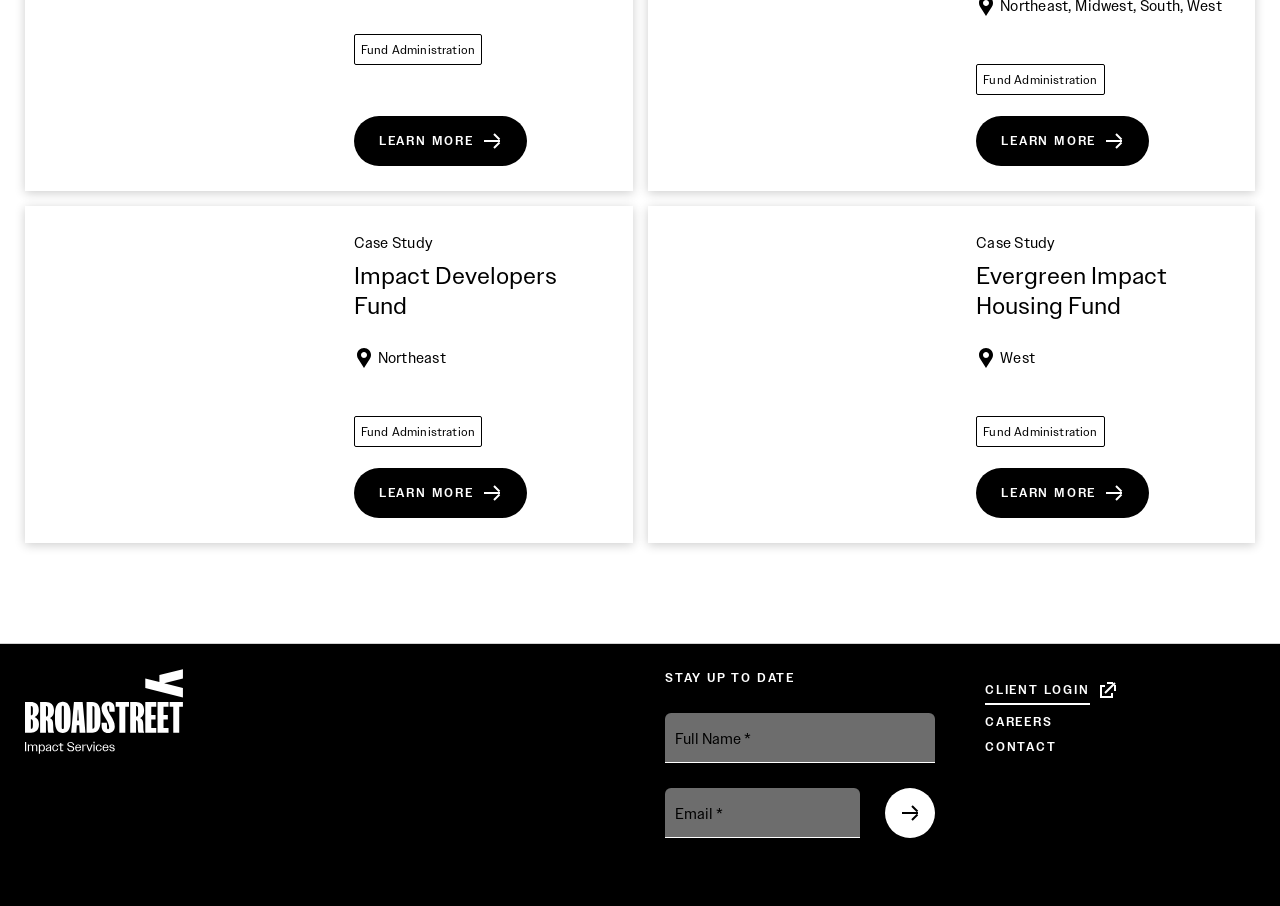Pinpoint the bounding box coordinates of the element to be clicked to execute the instruction: "Learn more about Fund Administration".

[0.276, 0.128, 0.412, 0.183]